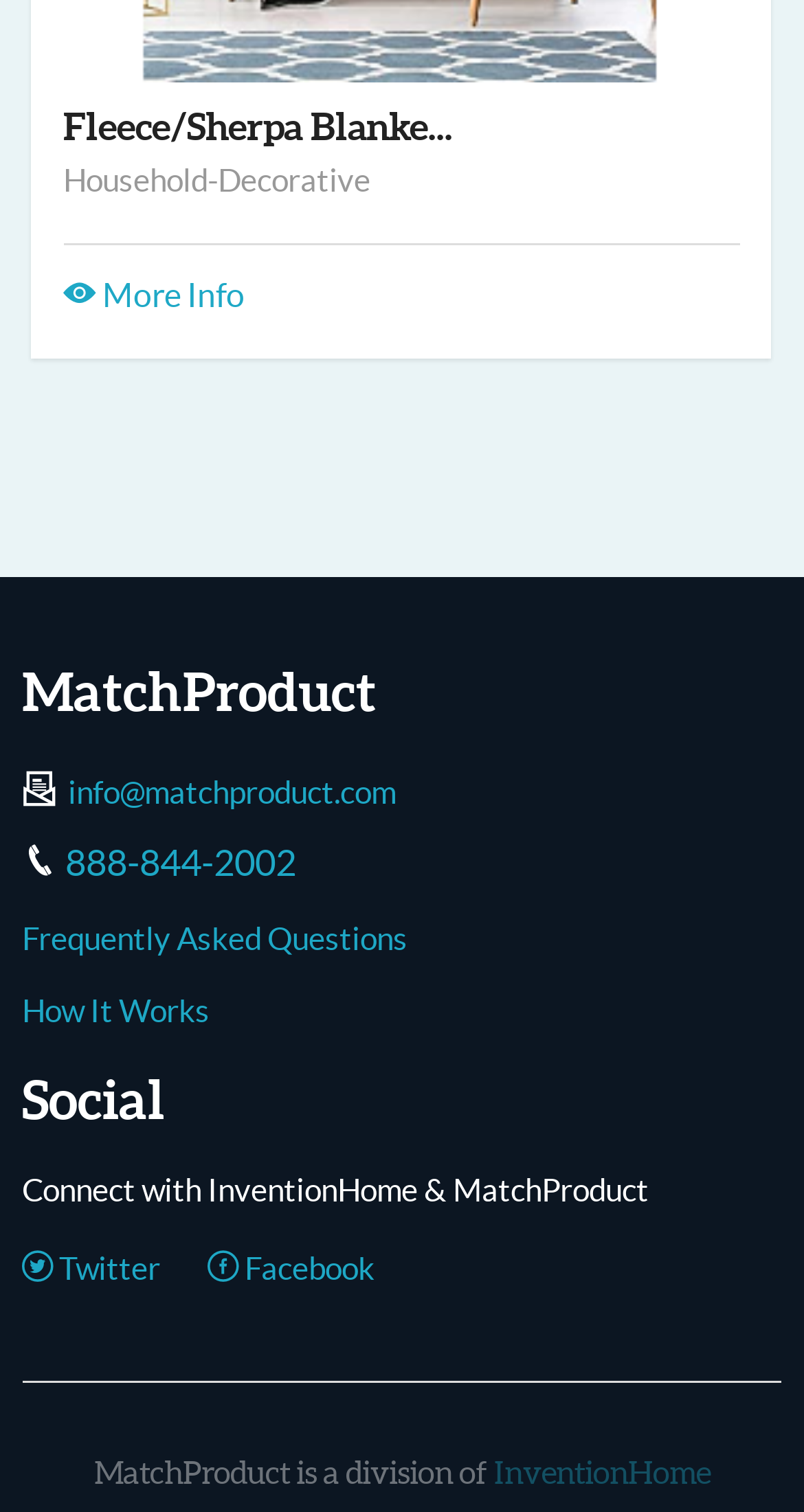Respond with a single word or phrase:
What is the parent company of MatchProduct?

InventionHome